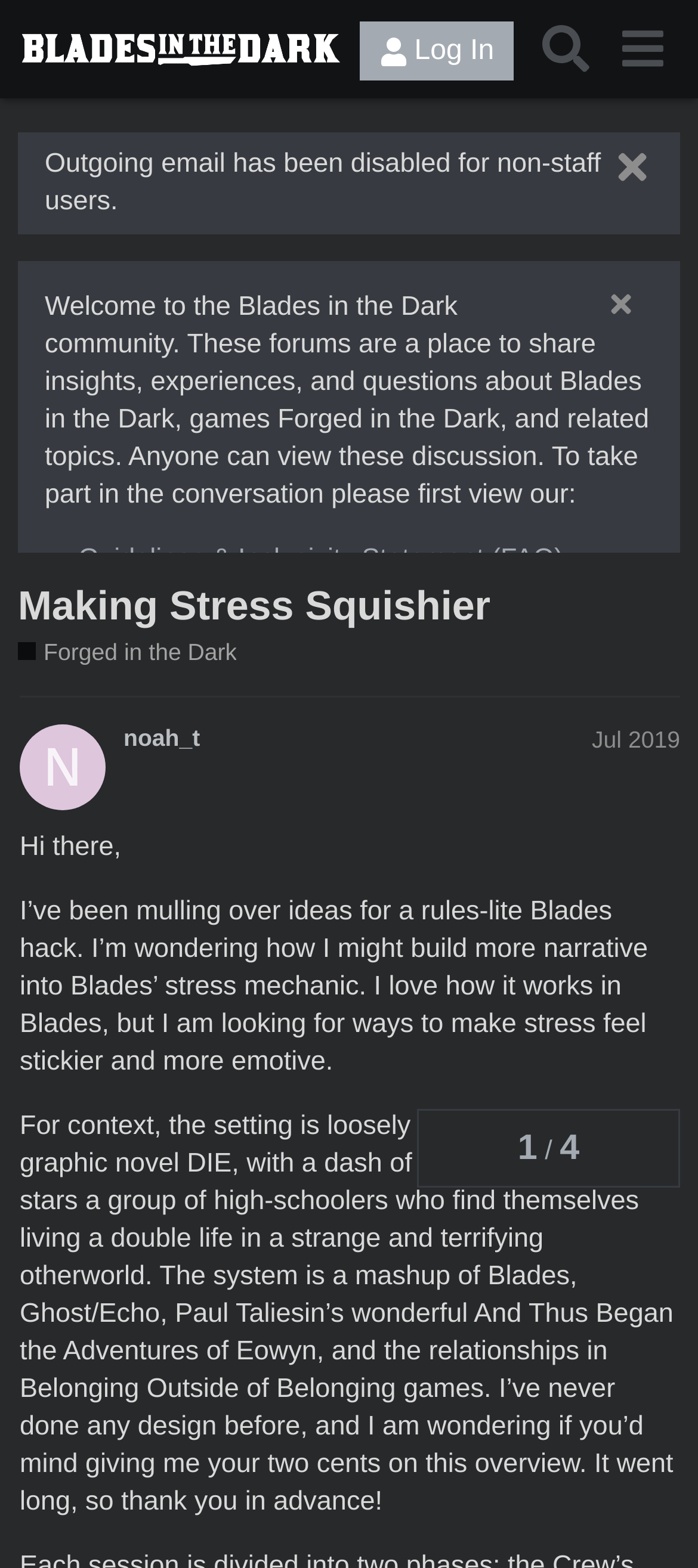Answer the question in one word or a short phrase:
What is the name of the community?

Blades in the Dark Community